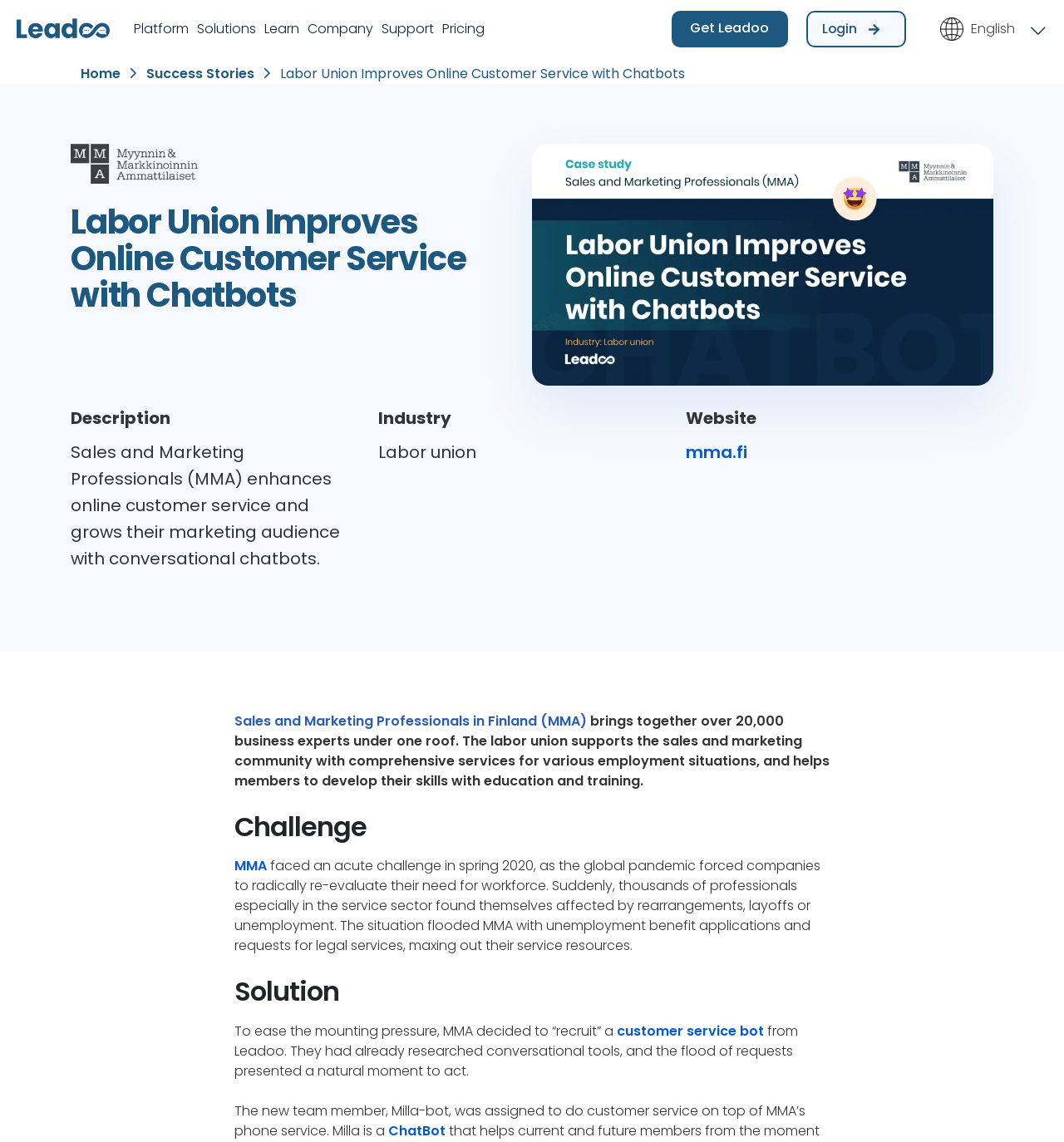Please provide the bounding box coordinates for the element that needs to be clicked to perform the instruction: "Learn more about the Success Stories". The coordinates must consist of four float numbers between 0 and 1, formatted as [left, top, right, bottom].

[0.138, 0.056, 0.239, 0.074]